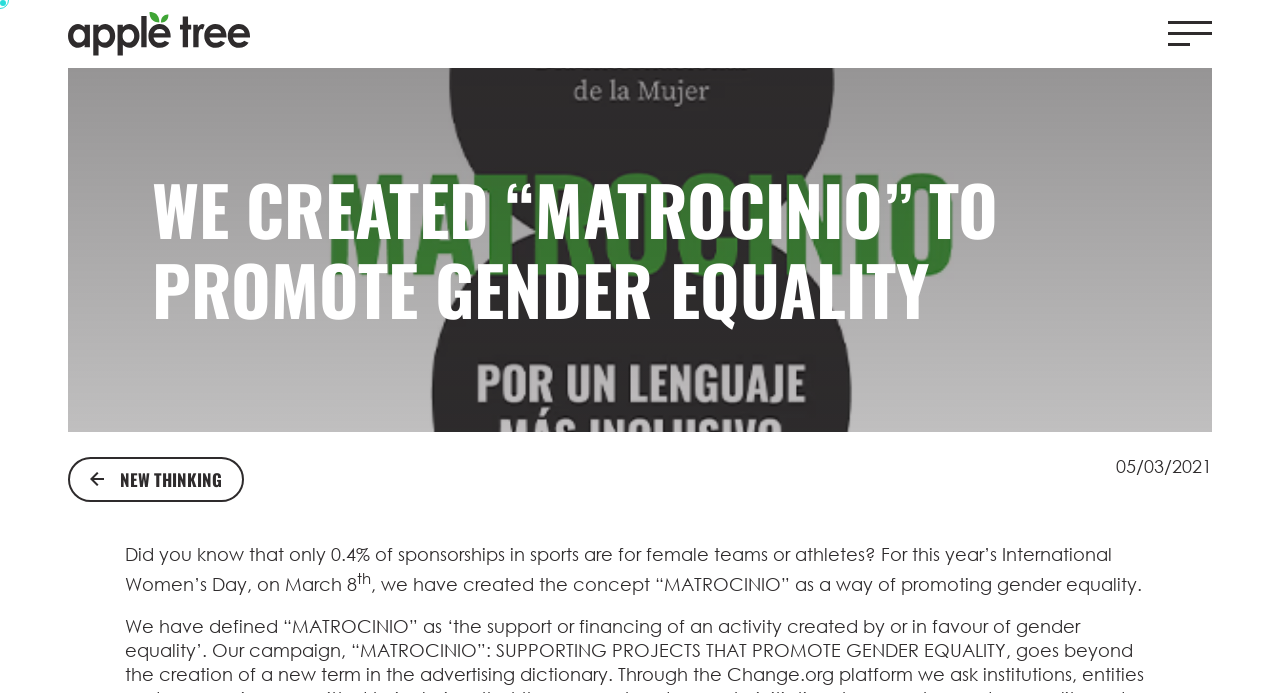Please give a concise answer to this question using a single word or phrase: 
What is the percentage of sponsorships in sports for female teams or athletes?

0.4%